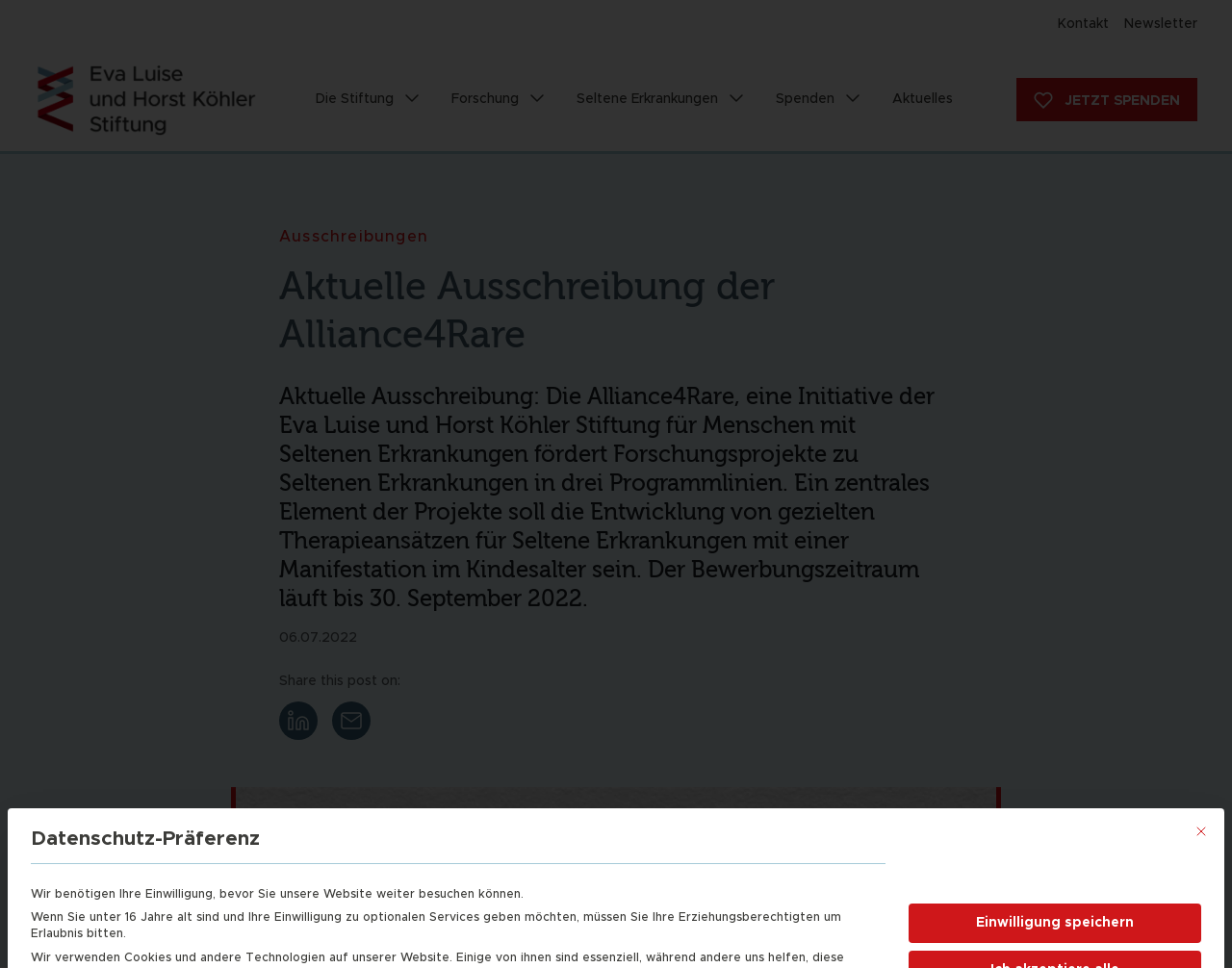Provide your answer in one word or a succinct phrase for the question: 
What is the deadline for applying for research projects?

30